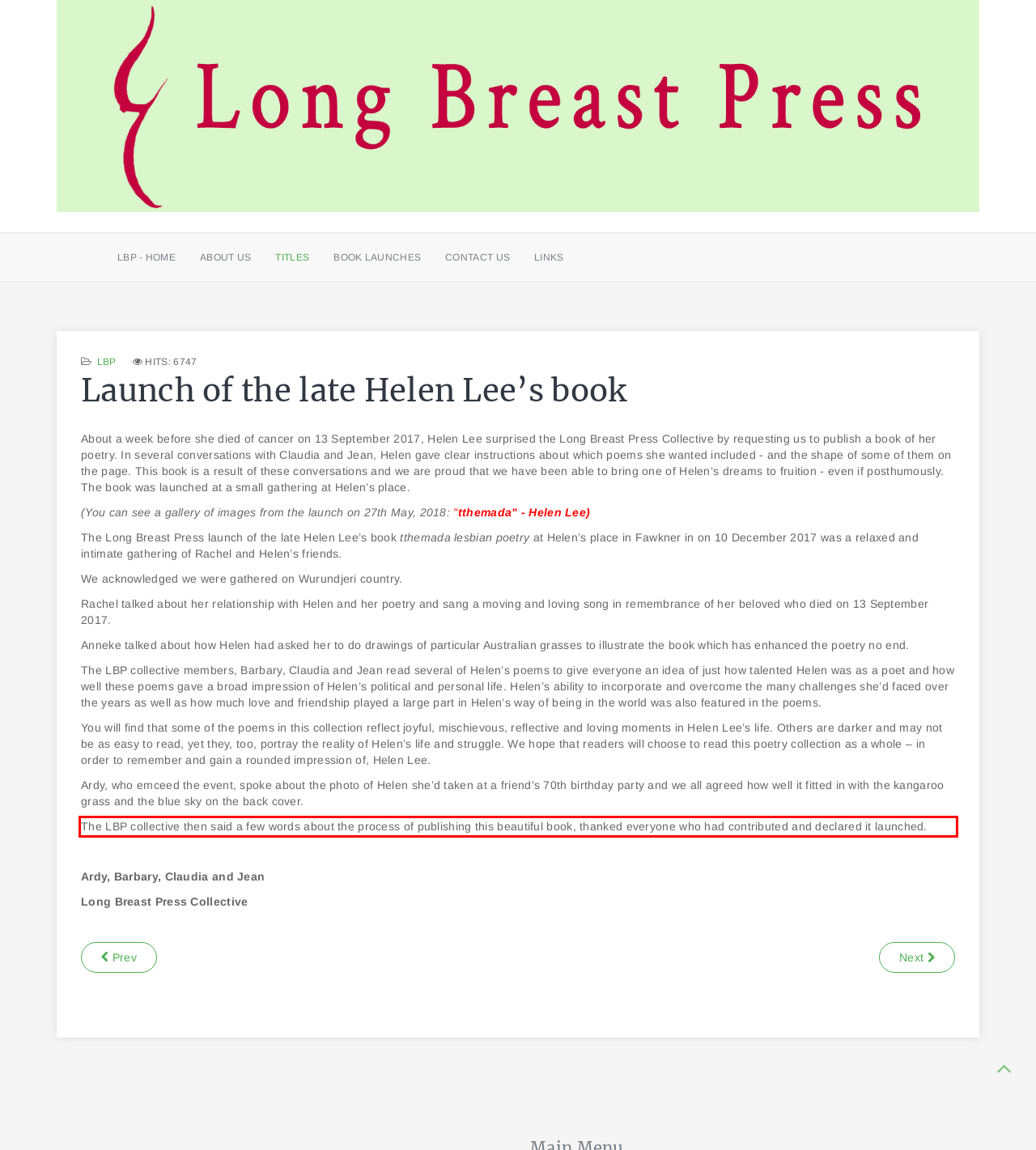With the provided screenshot of a webpage, locate the red bounding box and perform OCR to extract the text content inside it.

The LBP collective then said a few words about the process of publishing this beautiful book, thanked everyone who had contributed and declared it launched.